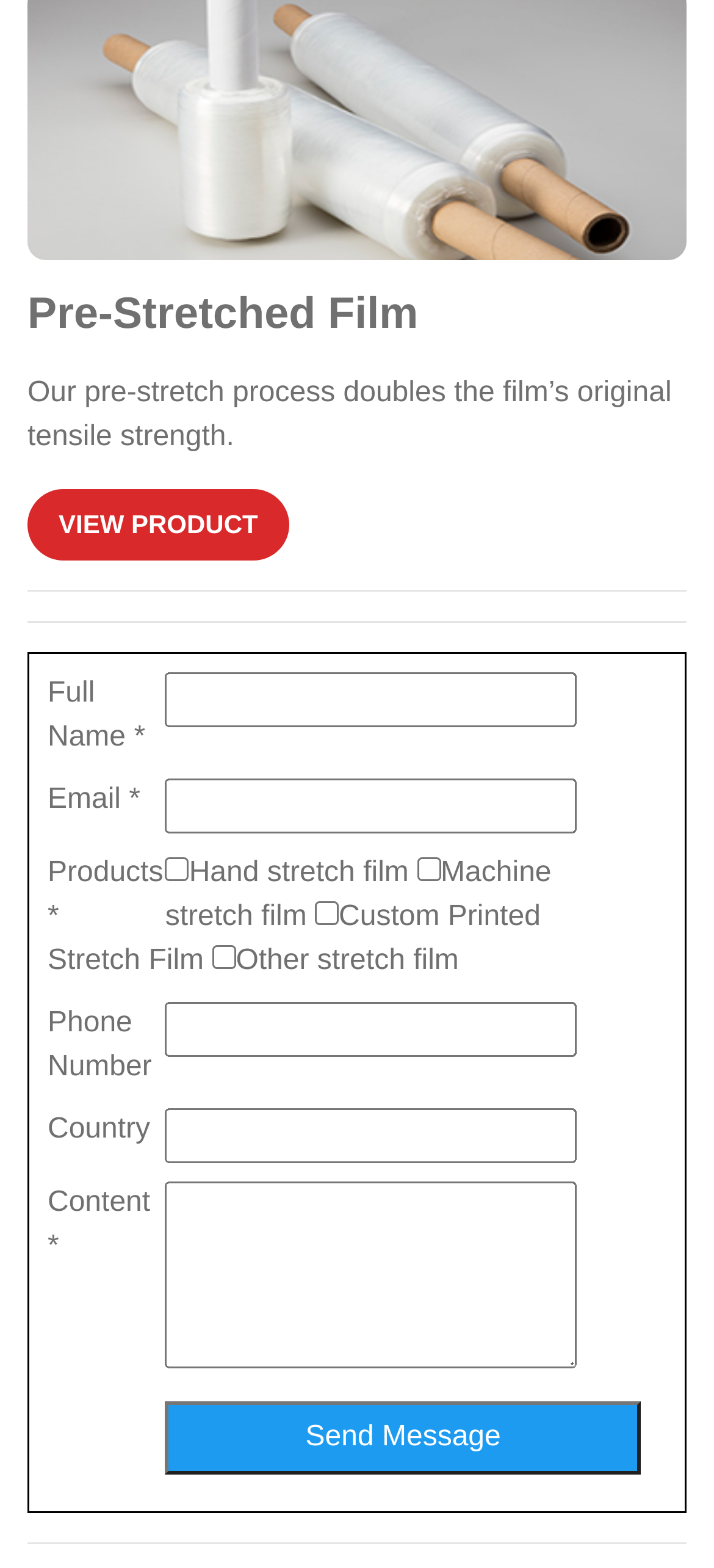Please determine the bounding box coordinates of the area that needs to be clicked to complete this task: 'Enter full name'. The coordinates must be four float numbers between 0 and 1, formatted as [left, top, right, bottom].

[0.231, 0.429, 0.808, 0.464]